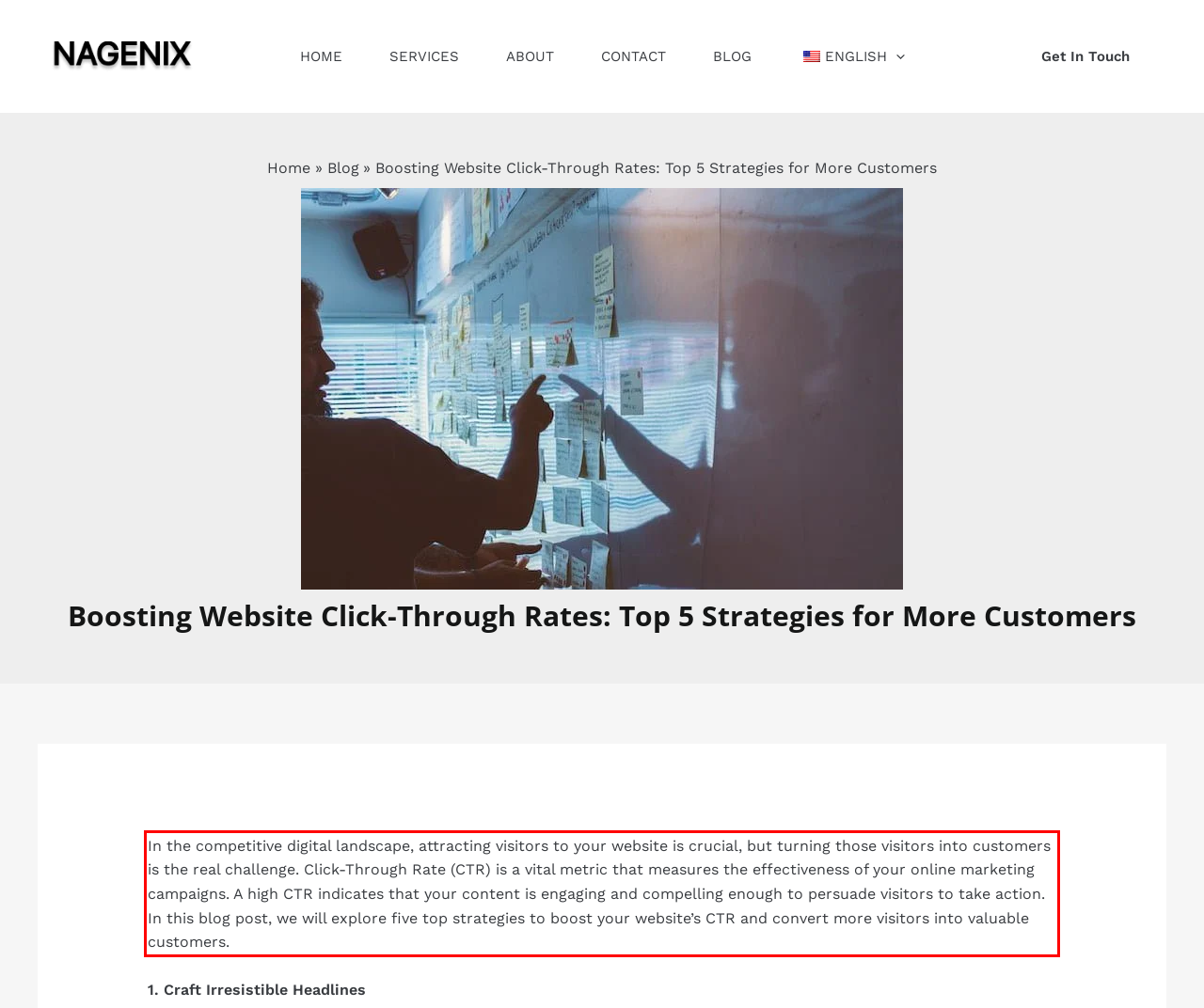In the screenshot of the webpage, find the red bounding box and perform OCR to obtain the text content restricted within this red bounding box.

In the competitive digital landscape, attracting visitors to your website is crucial, but turning those visitors into customers is the real challenge. Click-Through Rate (CTR) is a vital metric that measures the effectiveness of your online marketing campaigns. A high CTR indicates that your content is engaging and compelling enough to persuade visitors to take action. In this blog post, we will explore five top strategies to boost your website’s CTR and convert more visitors into valuable customers.